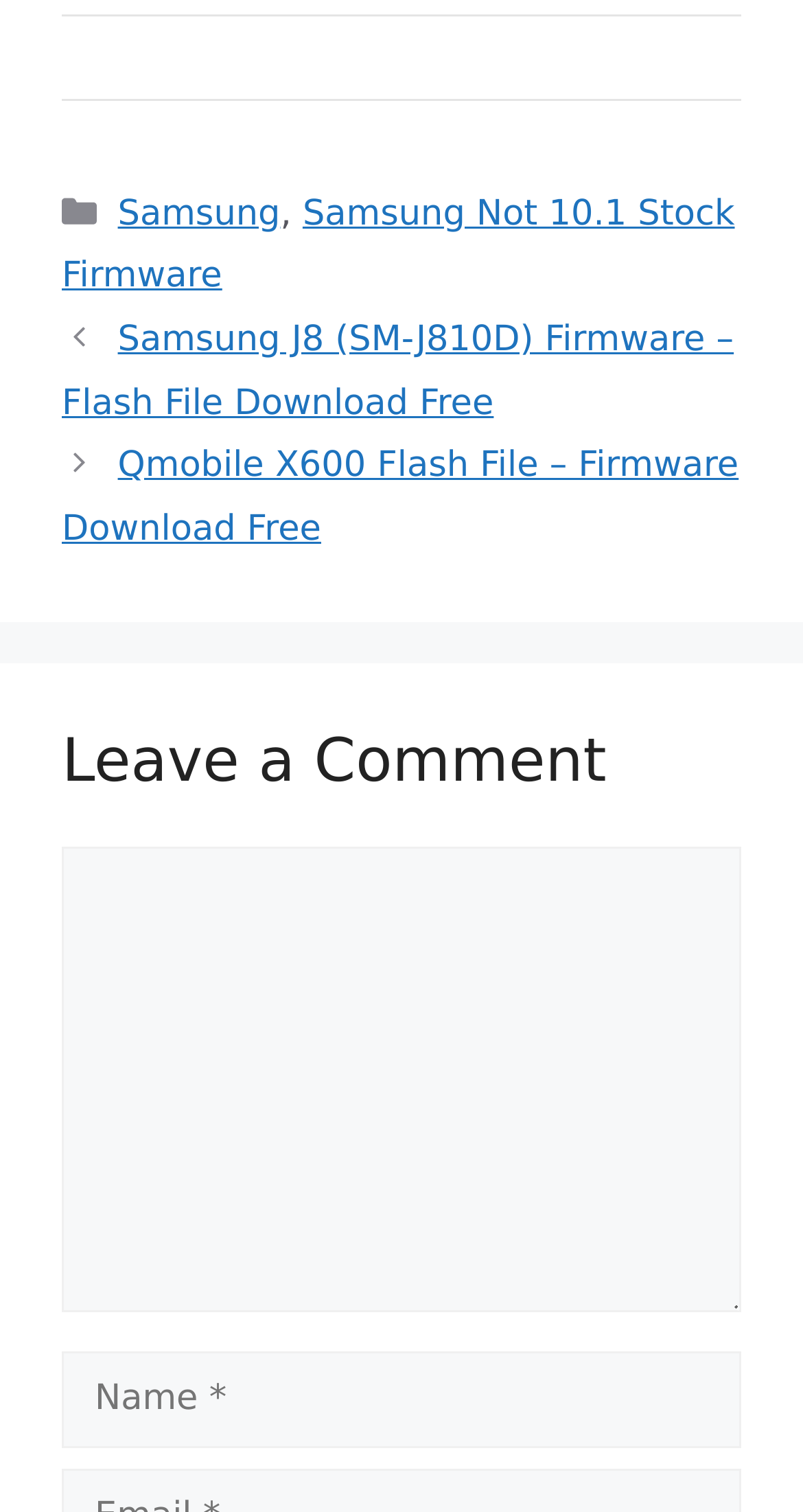Please provide a detailed answer to the question below based on the screenshot: 
What is required to leave a comment?

To leave a comment, users are required to fill in both the 'Name' and 'Comment' textboxes, as indicated by the 'required: True' attribute.